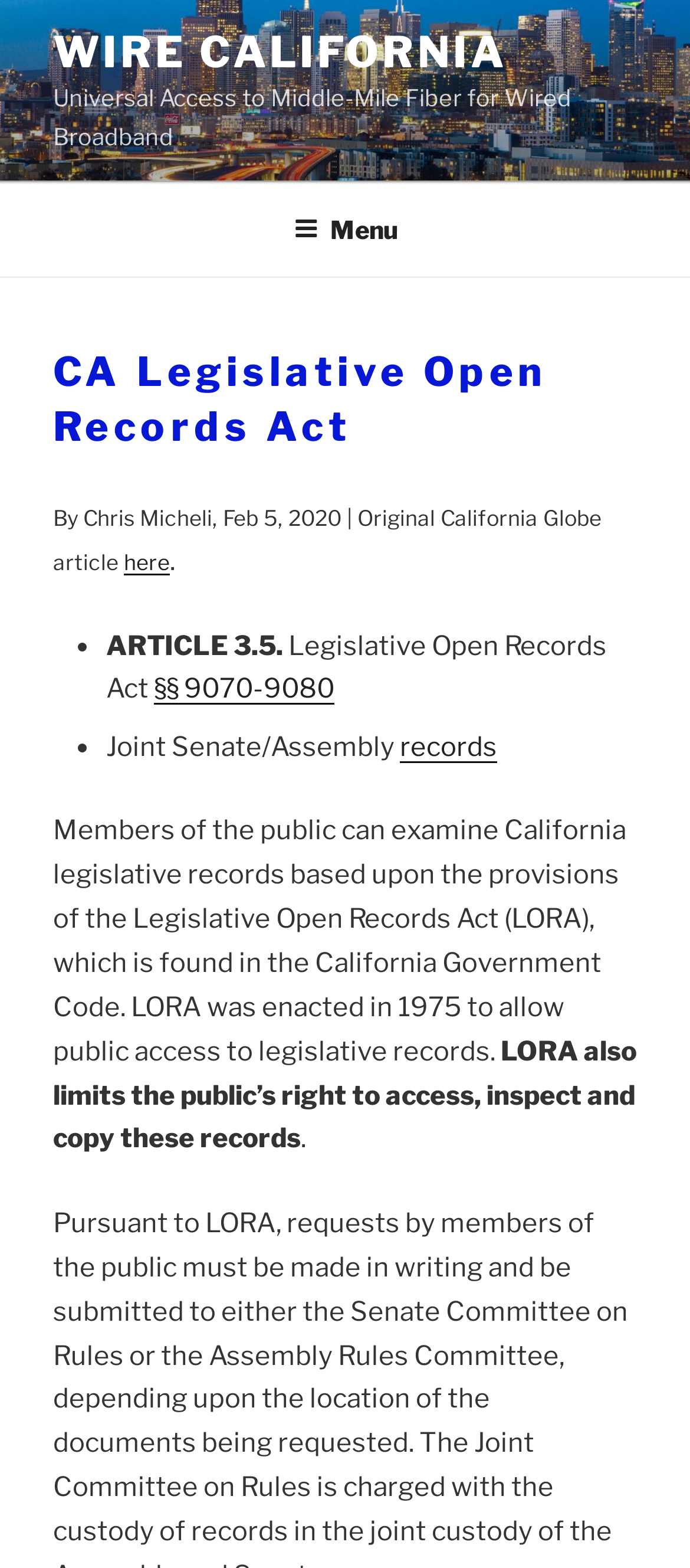What is the limitation of the Legislative Open Records Act?
Please elaborate on the answer to the question with detailed information.

The webpage states that 'LORA also limits the public’s right to access, inspect and copy these records'. This implies that while the act allows public access to legislative records, it also has certain limitations on what can be accessed.